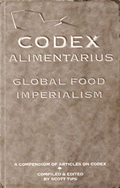Give a concise answer of one word or phrase to the question: 
Who is the editor of the book?

Scott Tye